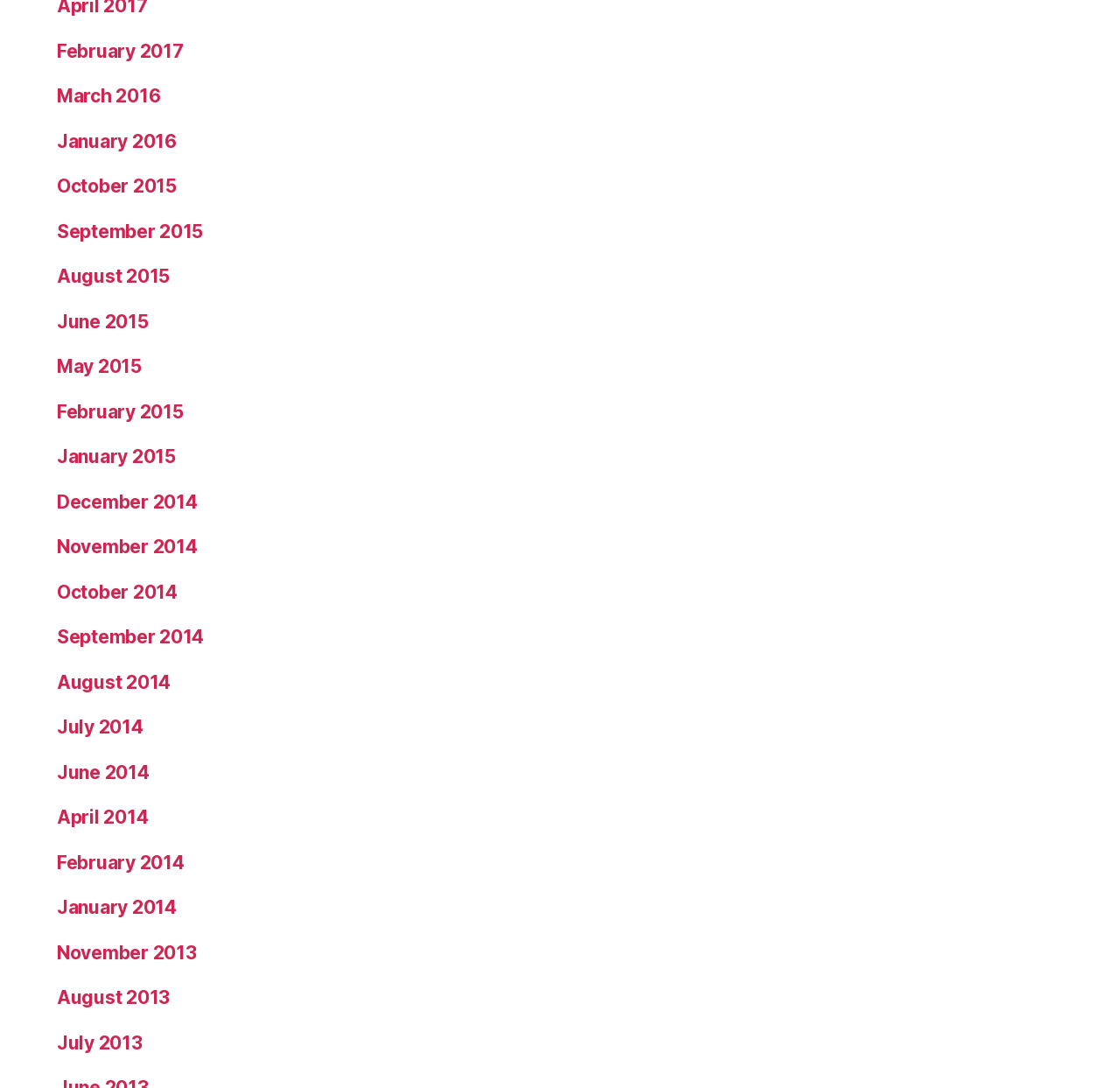Pinpoint the bounding box coordinates for the area that should be clicked to perform the following instruction: "view March 2016".

[0.051, 0.078, 0.143, 0.098]